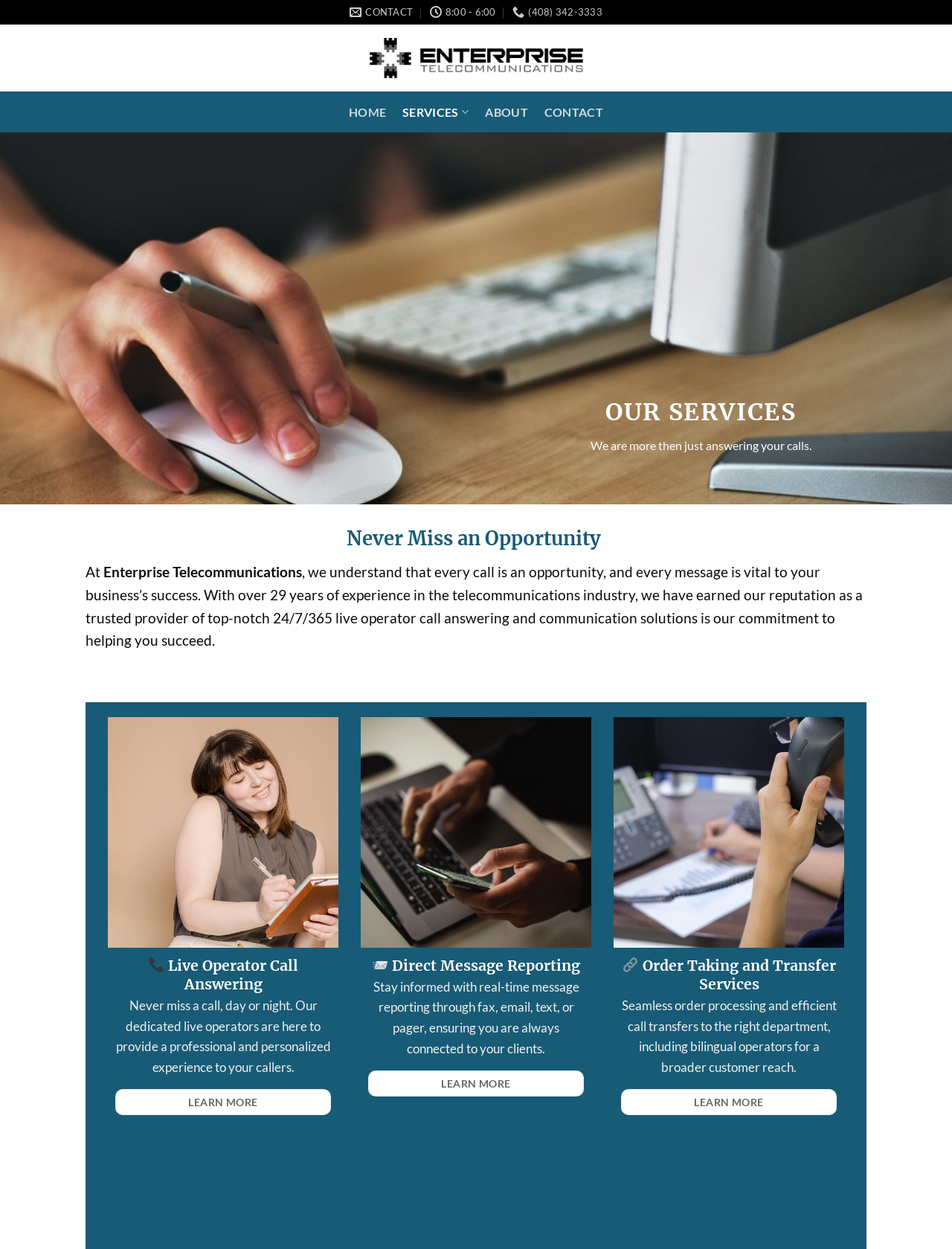Look at the image and give a detailed response to the following question: How can I learn more about the services?

Each service section has a 'LEARN MORE' link at the bottom. Clicking on these links will provide more information about the respective services.